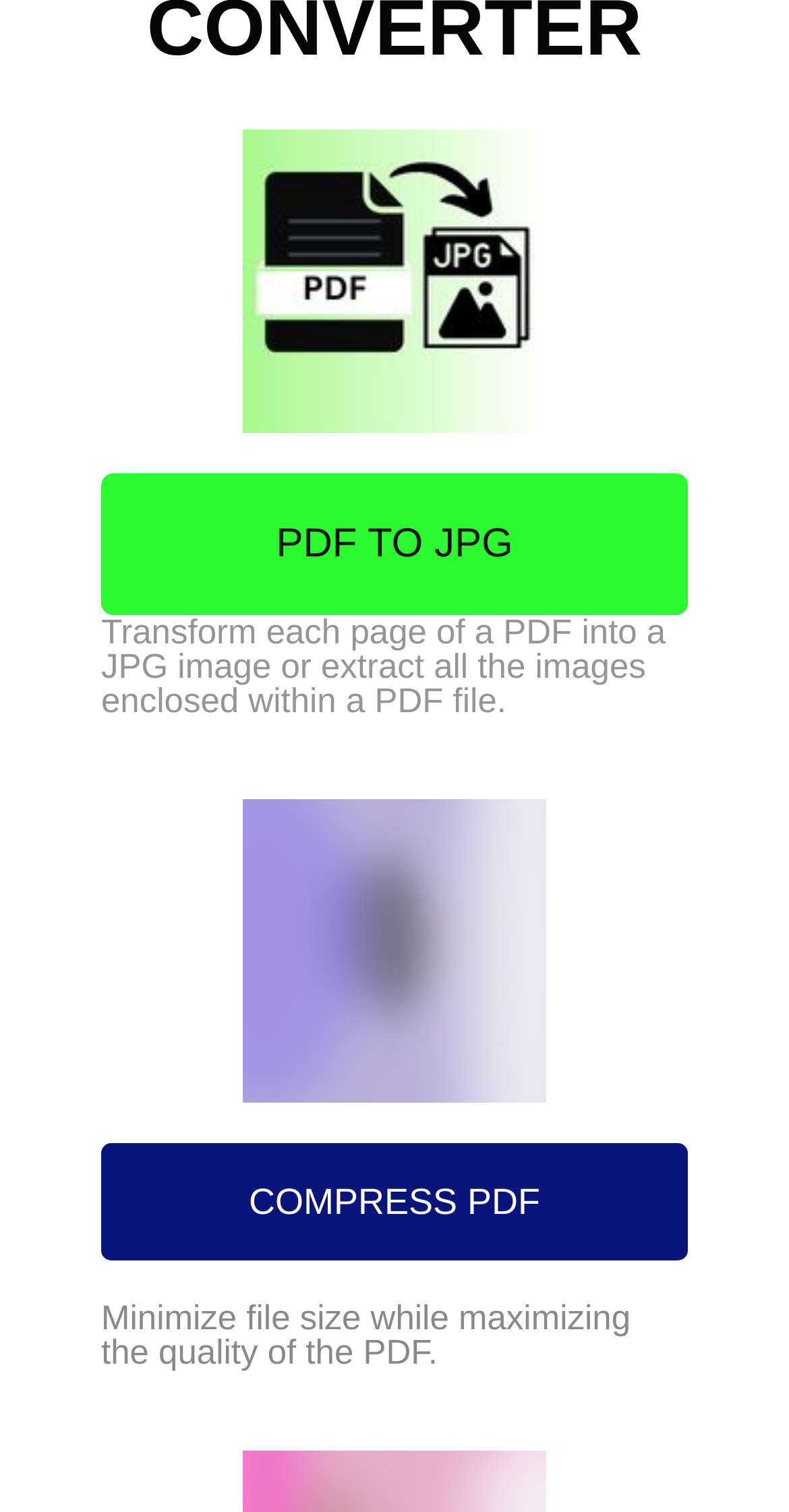Refer to the image and offer a detailed explanation in response to the question: Can I extract images from a PDF file?

The webpage mentions 'extract all the images enclosed within a PDF file' as one of the features, which implies that users can extract images from a PDF file using this website.